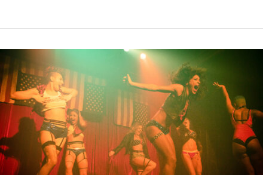What is the celebration about?
Please ensure your answer is as detailed and informative as possible.

The overall scene embodies the lively spirit of drag culture, celebrating self-expression and artistry, which is the core theme of the performance and the article 'ITS NO GUILTY PLEASURE, WE CAN’T GET ENOUGH OF CHERRY BOOM BOOM'.